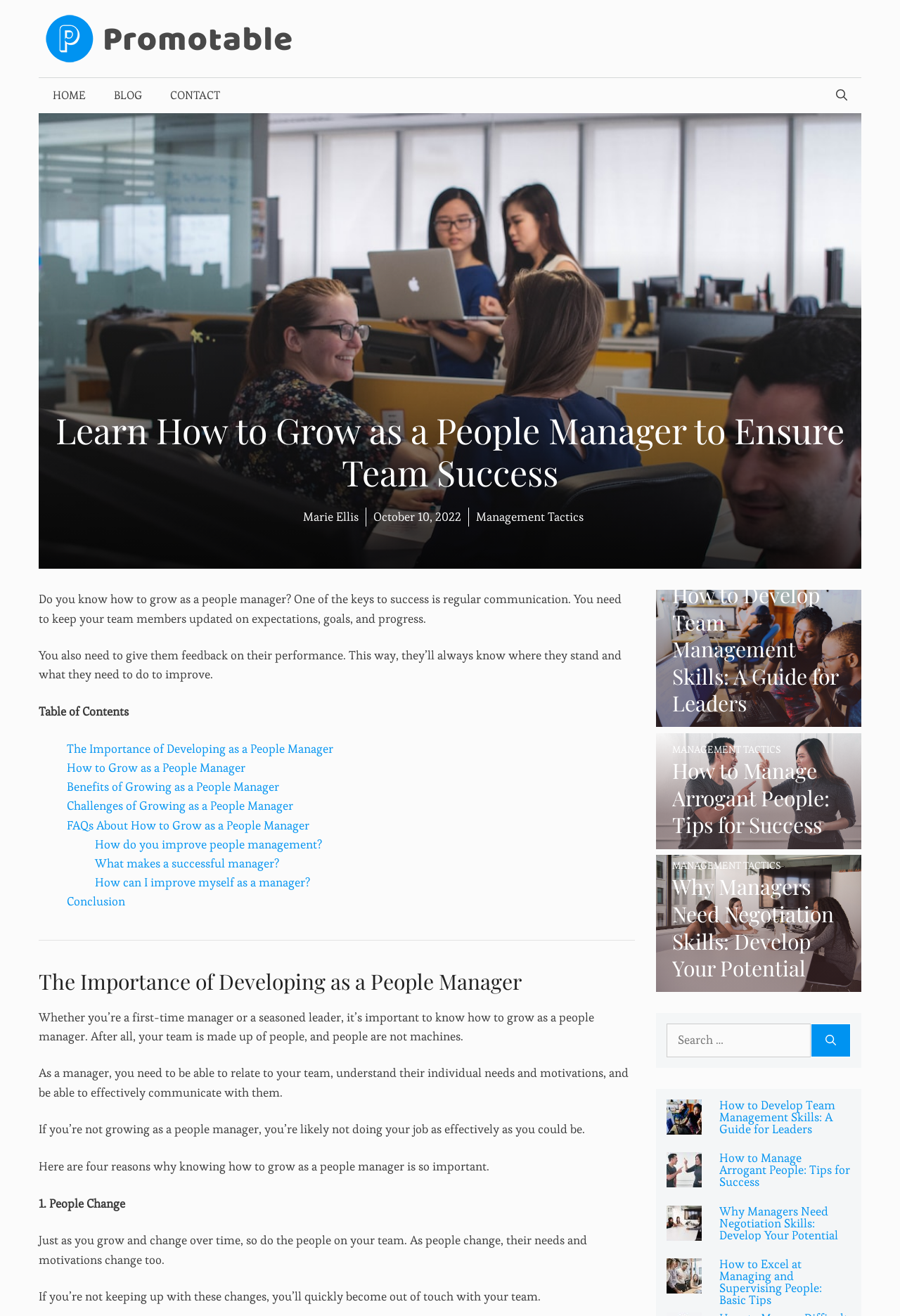Please specify the bounding box coordinates in the format (top-left x, top-left y, bottom-right x, bottom-right y), with all values as floating point numbers between 0 and 1. Identify the bounding box of the UI element described by: Management Tactics

[0.747, 0.653, 0.867, 0.662]